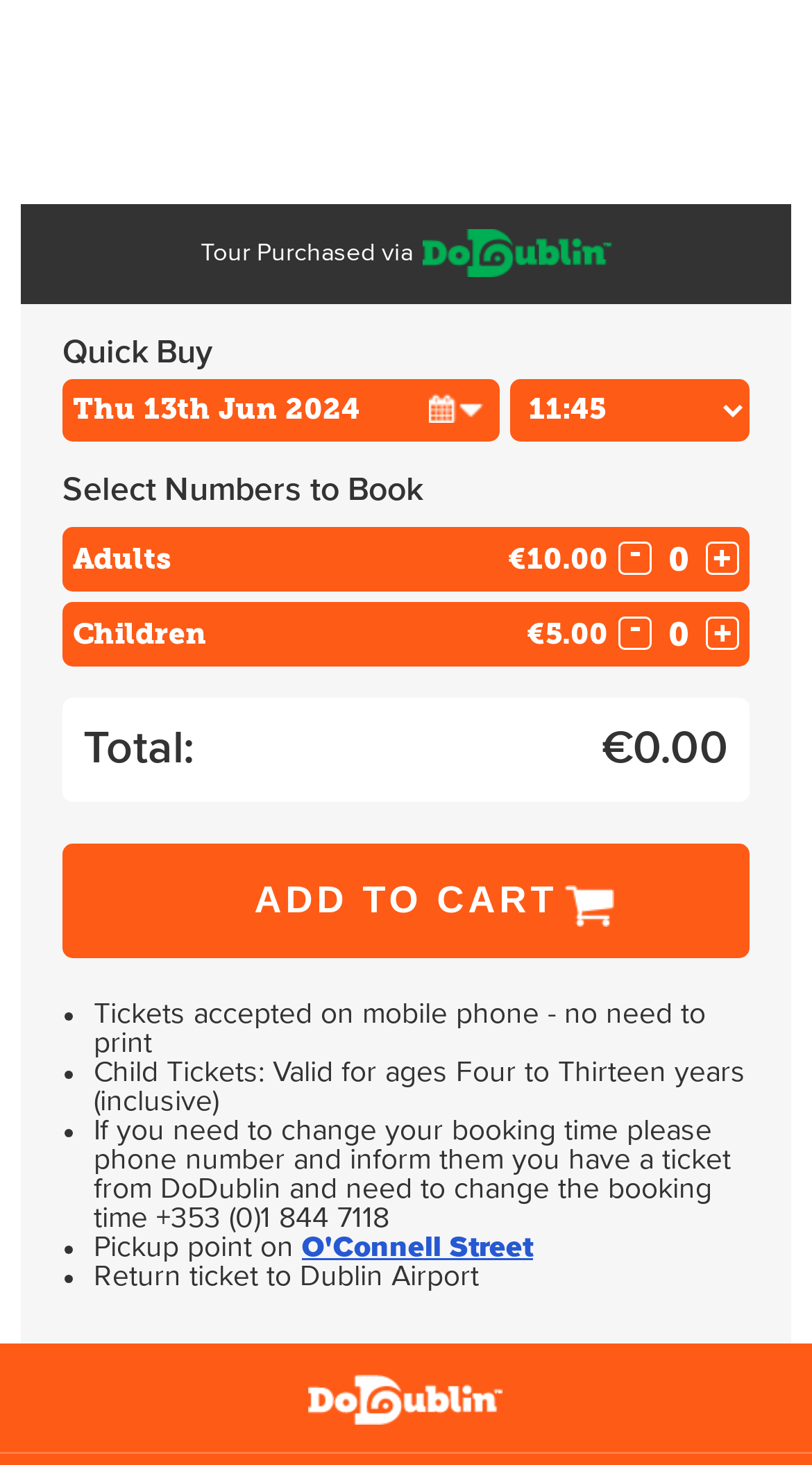Extract the bounding box coordinates of the UI element described by: "O'Connell Street". The coordinates should include four float numbers ranging from 0 to 1, e.g., [left, top, right, bottom].

[0.372, 0.841, 0.656, 0.861]